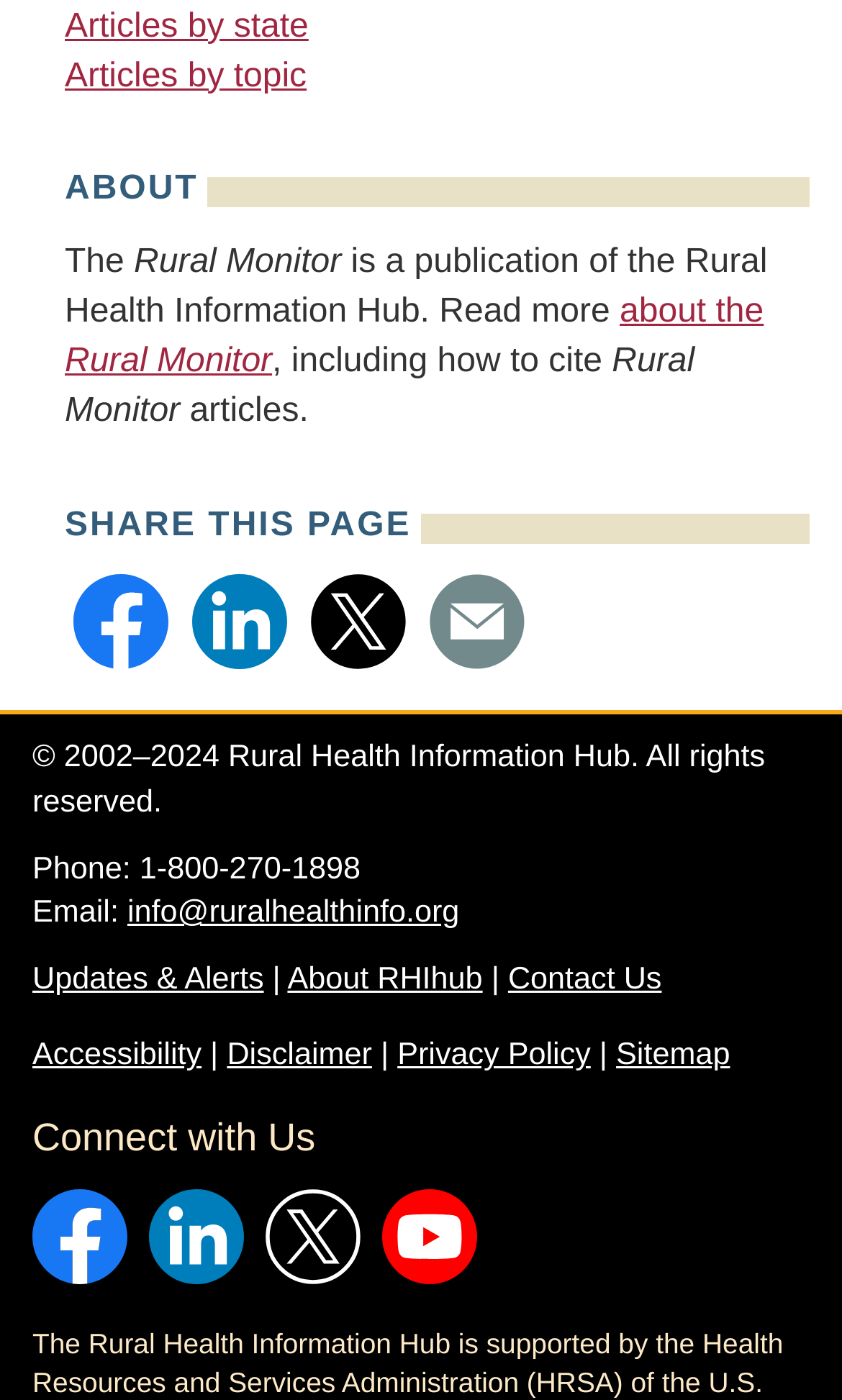What is the name of the publication?
Based on the image content, provide your answer in one word or a short phrase.

Rural Monitor